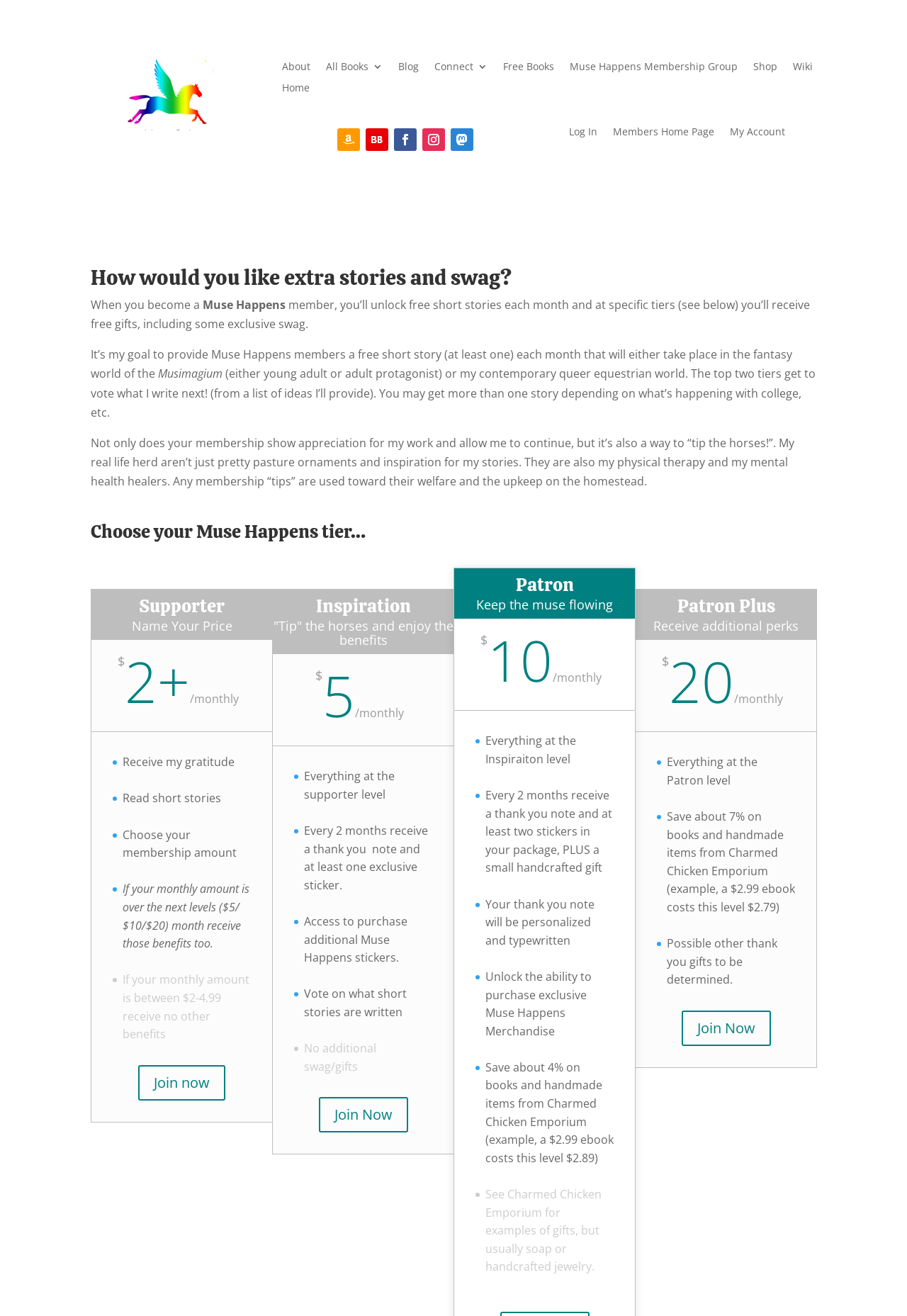What is the purpose of the membership?
Using the image, answer in one word or phrase.

To support the author